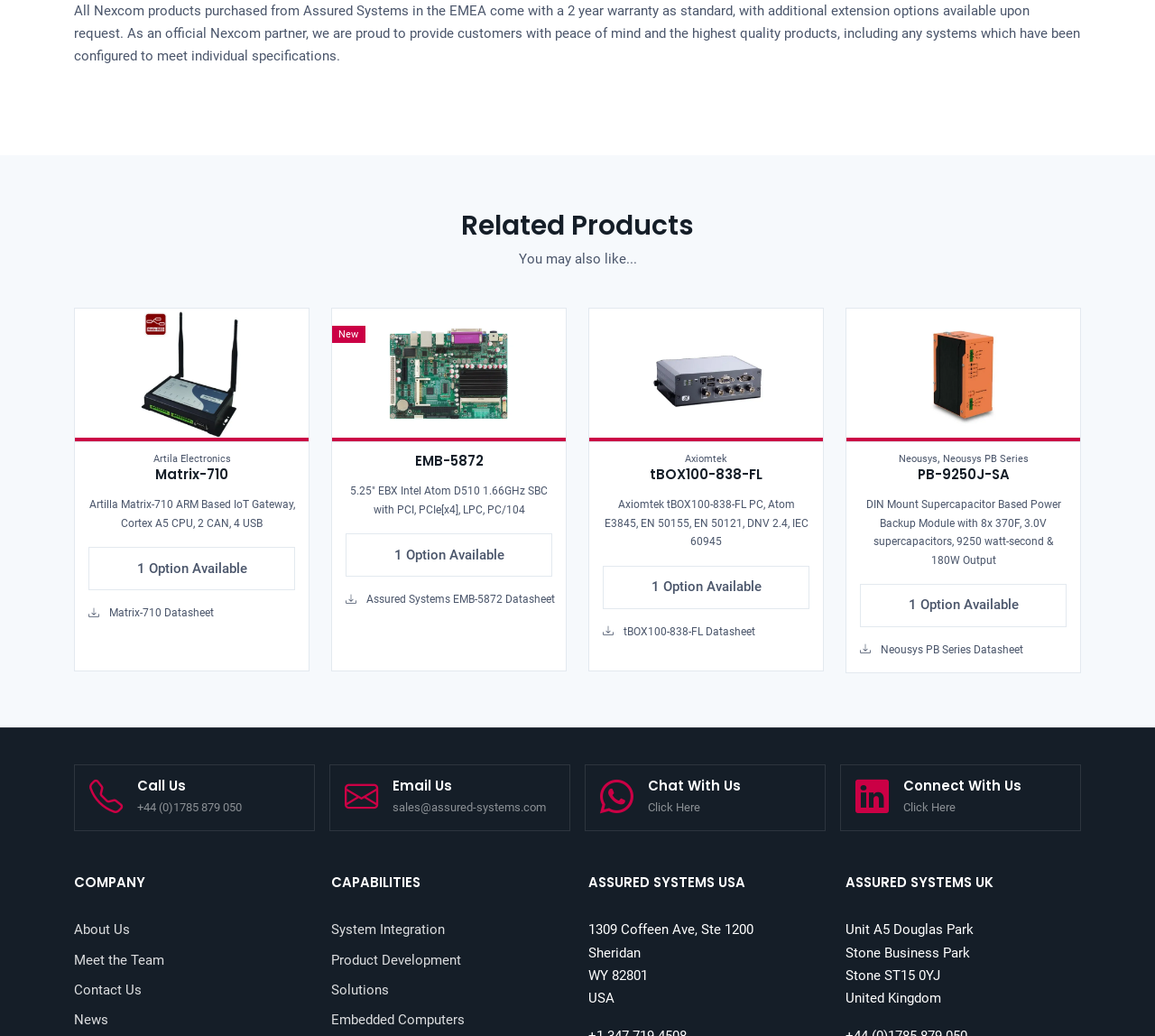What is the location of Assured Systems USA?
Utilize the information in the image to give a detailed answer to the question.

The location of Assured Systems USA can be found at the bottom of the webpage, in the 'ASSURED SYSTEMS USA' section, which displays the address as '1309 Coffeen Ave, Ste 1200, Sheridan, WY 82801'.